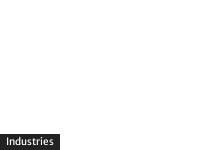What is the color of the text on the webpage?
Give a single word or phrase as your answer by examining the image.

White